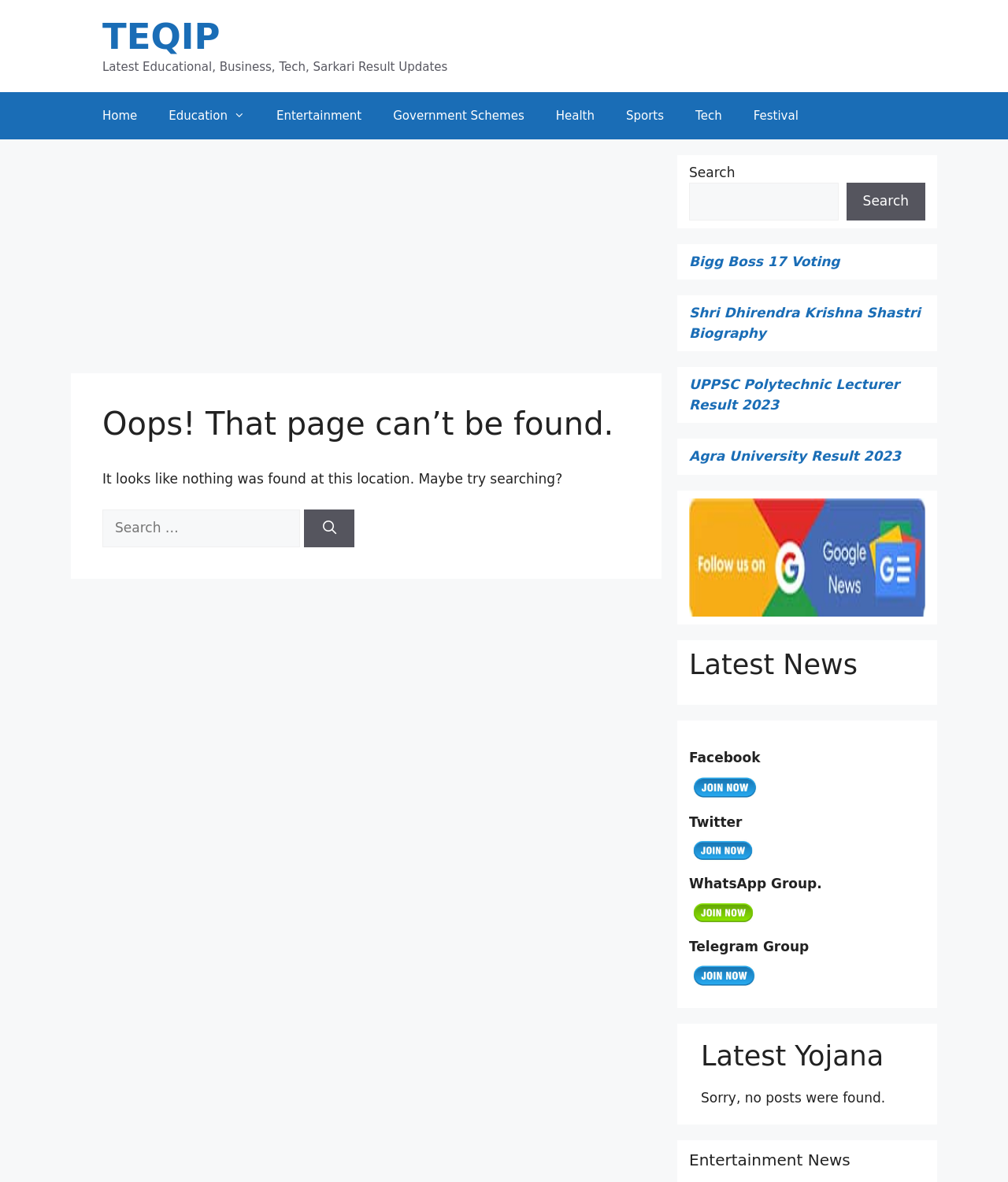Locate the bounding box coordinates of the element that needs to be clicked to carry out the instruction: "Search in the search box". The coordinates should be given as four float numbers ranging from 0 to 1, i.e., [left, top, right, bottom].

[0.684, 0.155, 0.832, 0.186]